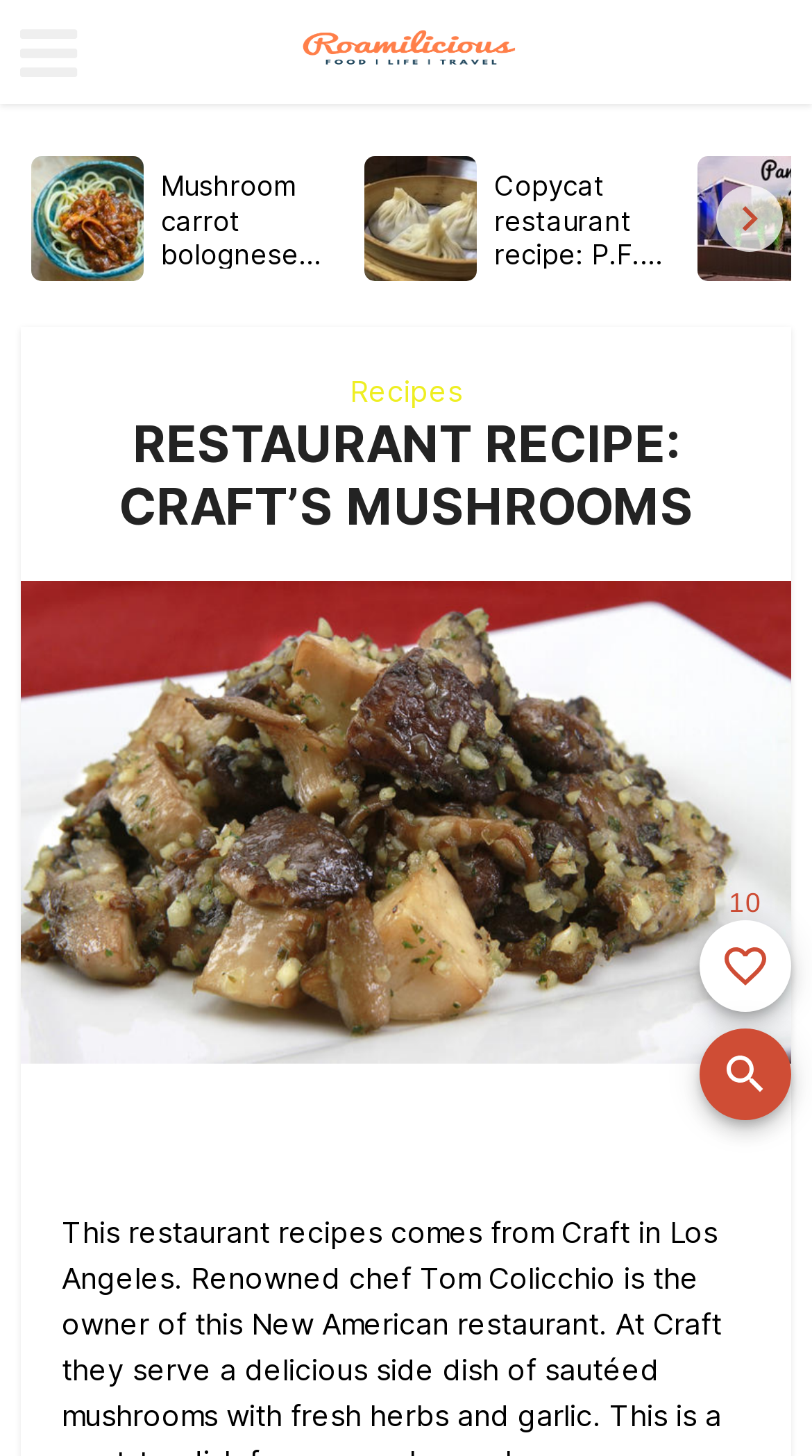Give a one-word or one-phrase response to the question:
What is the name of the image below the heading?

Craft-mushrooms-recipe